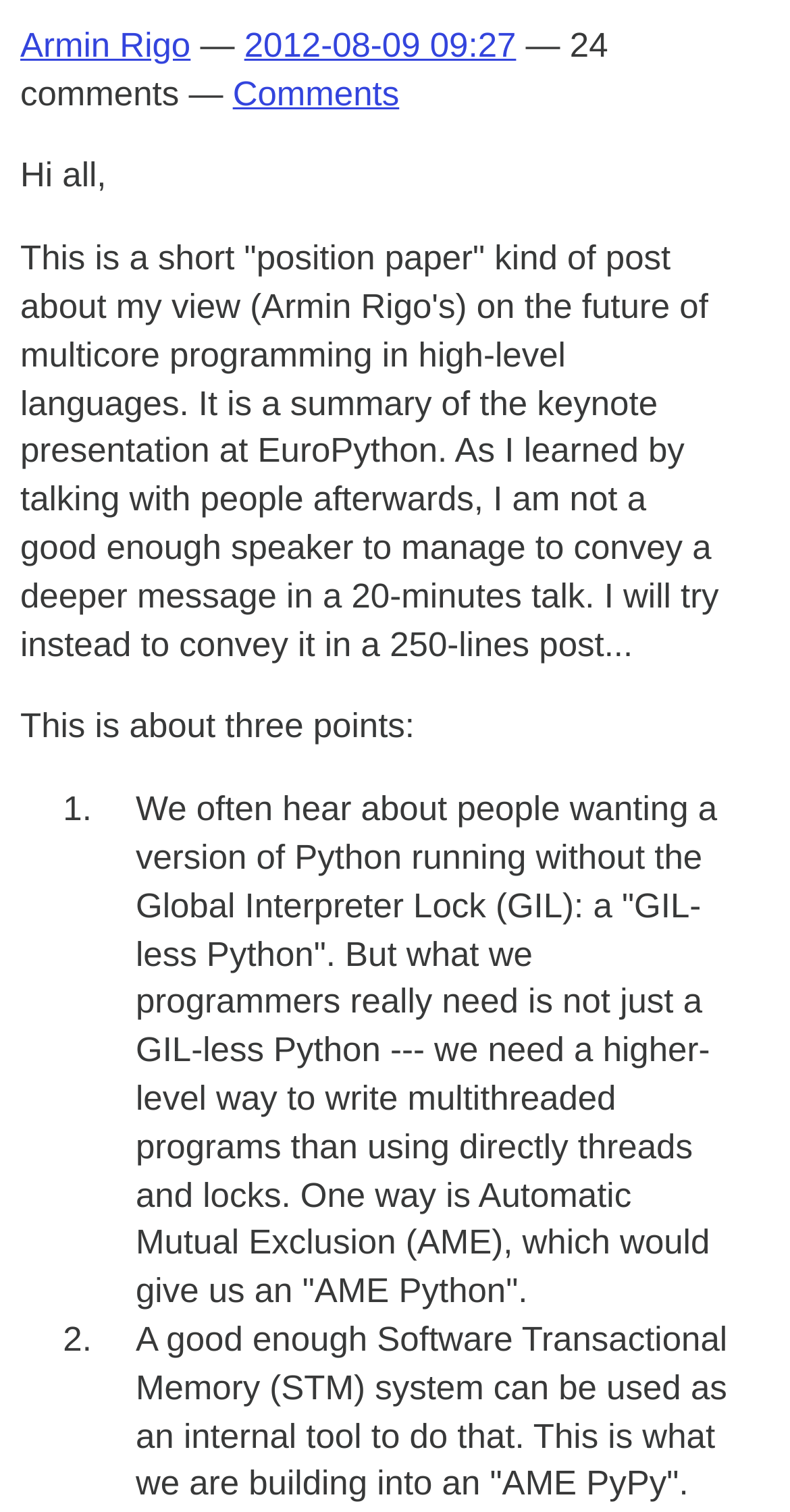Locate the UI element described as follows: "Armin Rigo". Return the bounding box coordinates as four float numbers between 0 and 1 in the order [left, top, right, bottom].

[0.026, 0.017, 0.241, 0.043]